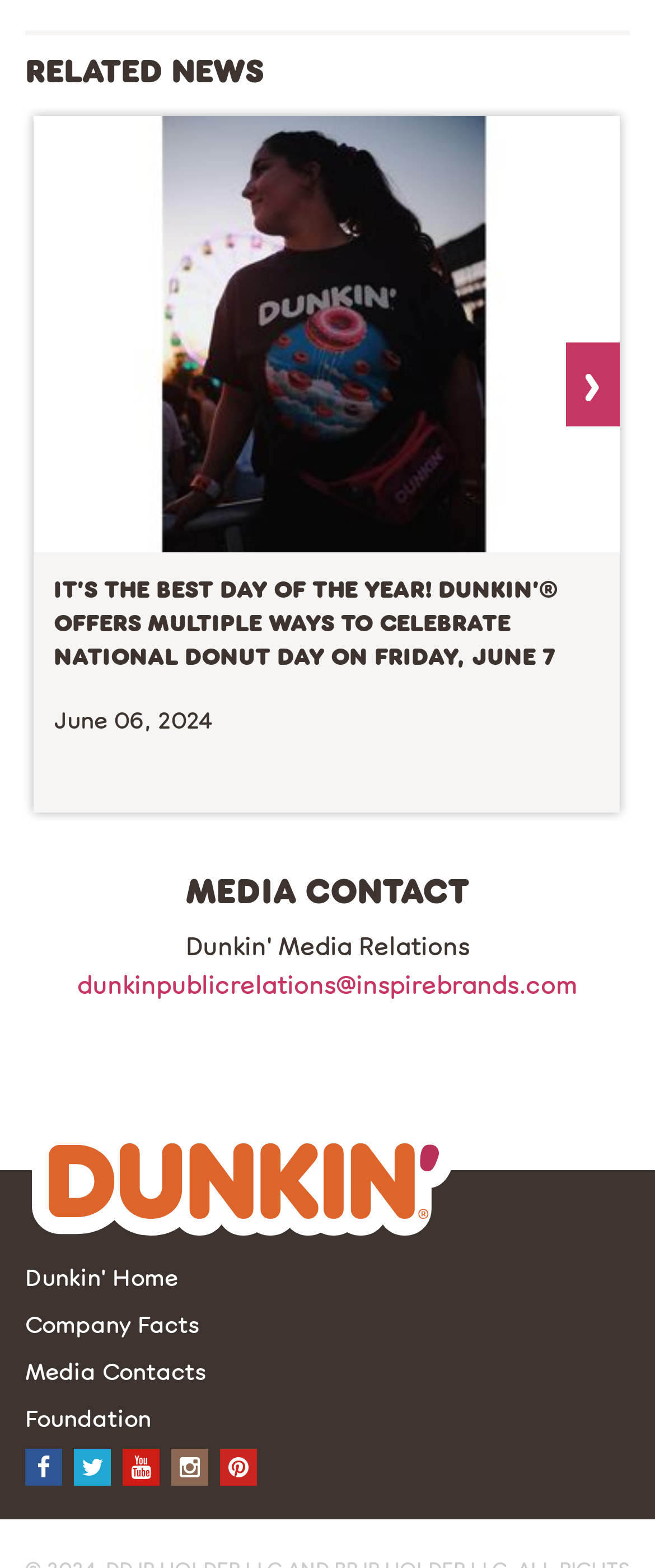What social media platforms are linked in the footer?
Please look at the screenshot and answer in one word or a short phrase.

Facebook, Twitter, YouTube, Instagram, Pinterest